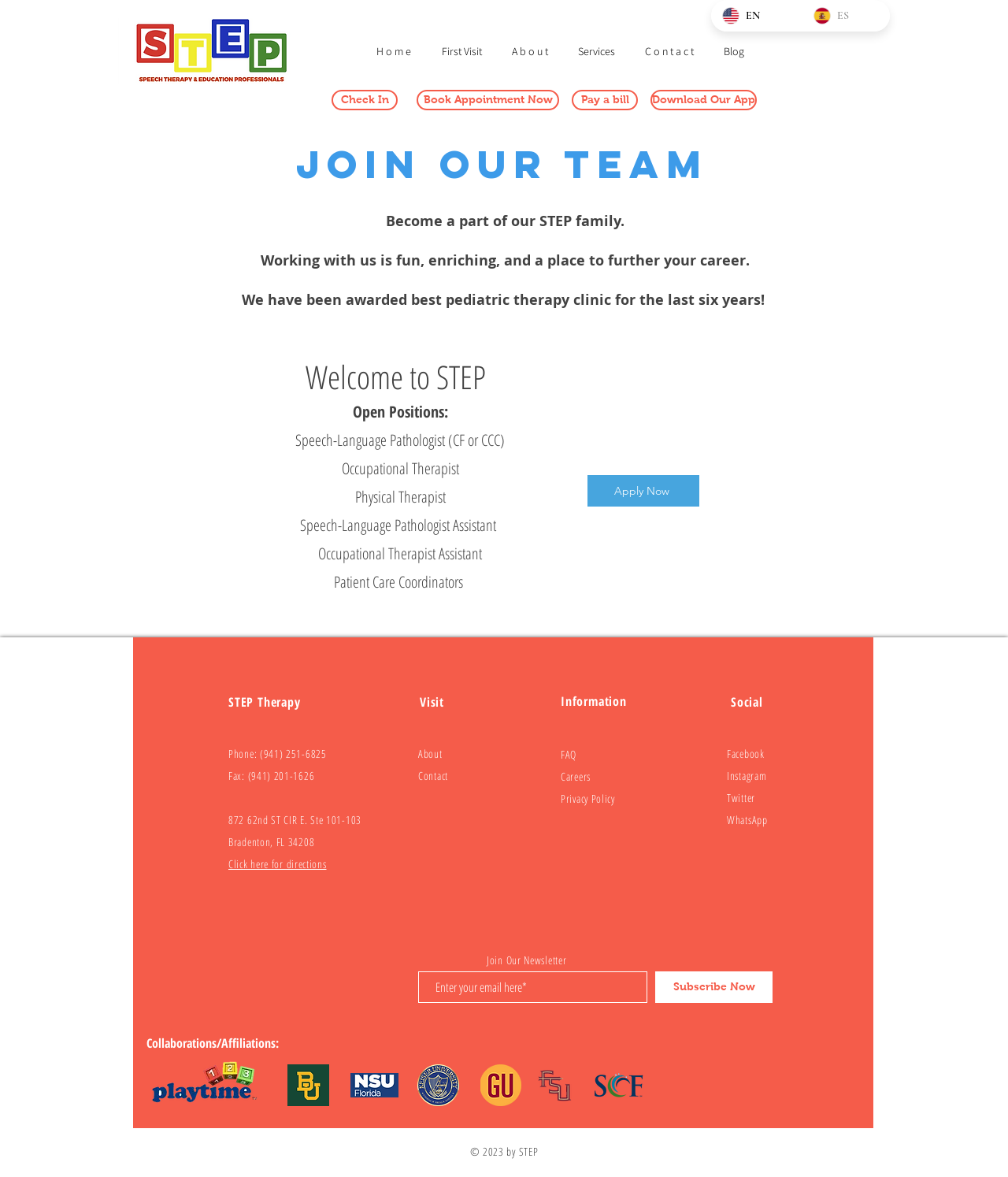Specify the bounding box coordinates of the area that needs to be clicked to achieve the following instruction: "Check in online".

[0.329, 0.076, 0.395, 0.094]